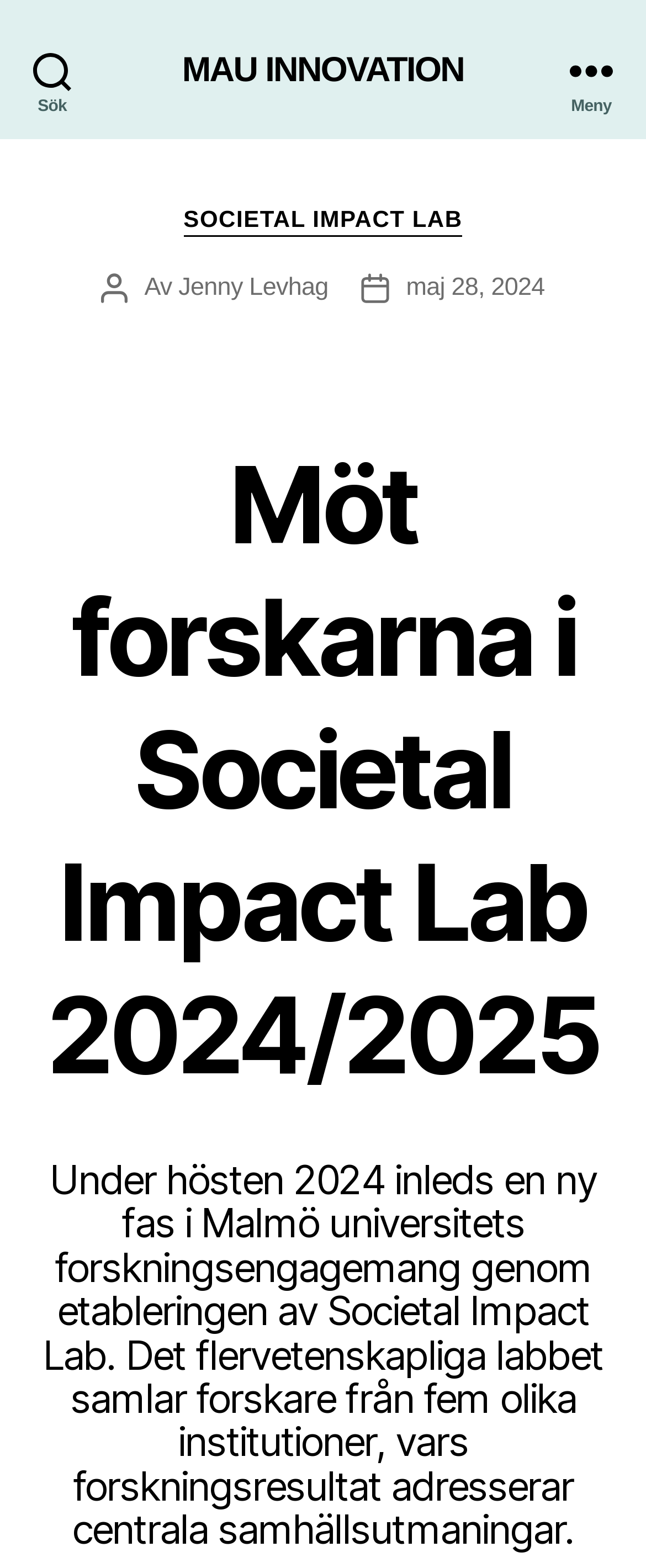What is the title of the main article?
Look at the image and respond with a single word or a short phrase.

Möt forskarna i Societal Impact Lab 2024/2025